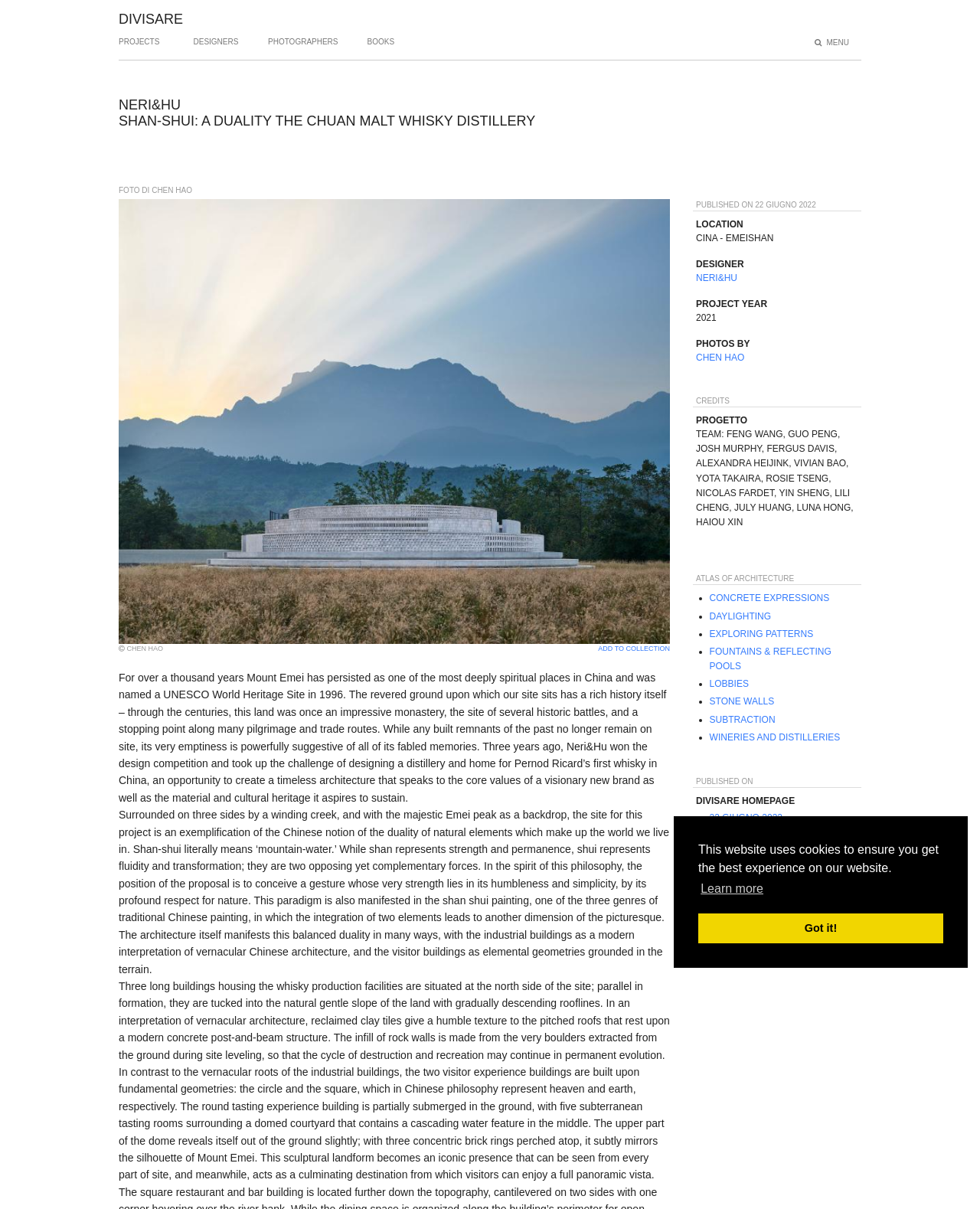Identify the bounding box coordinates for the UI element described as: "Fountains & Reflecting Pools". The coordinates should be provided as four floats between 0 and 1: [left, top, right, bottom].

[0.724, 0.534, 0.848, 0.555]